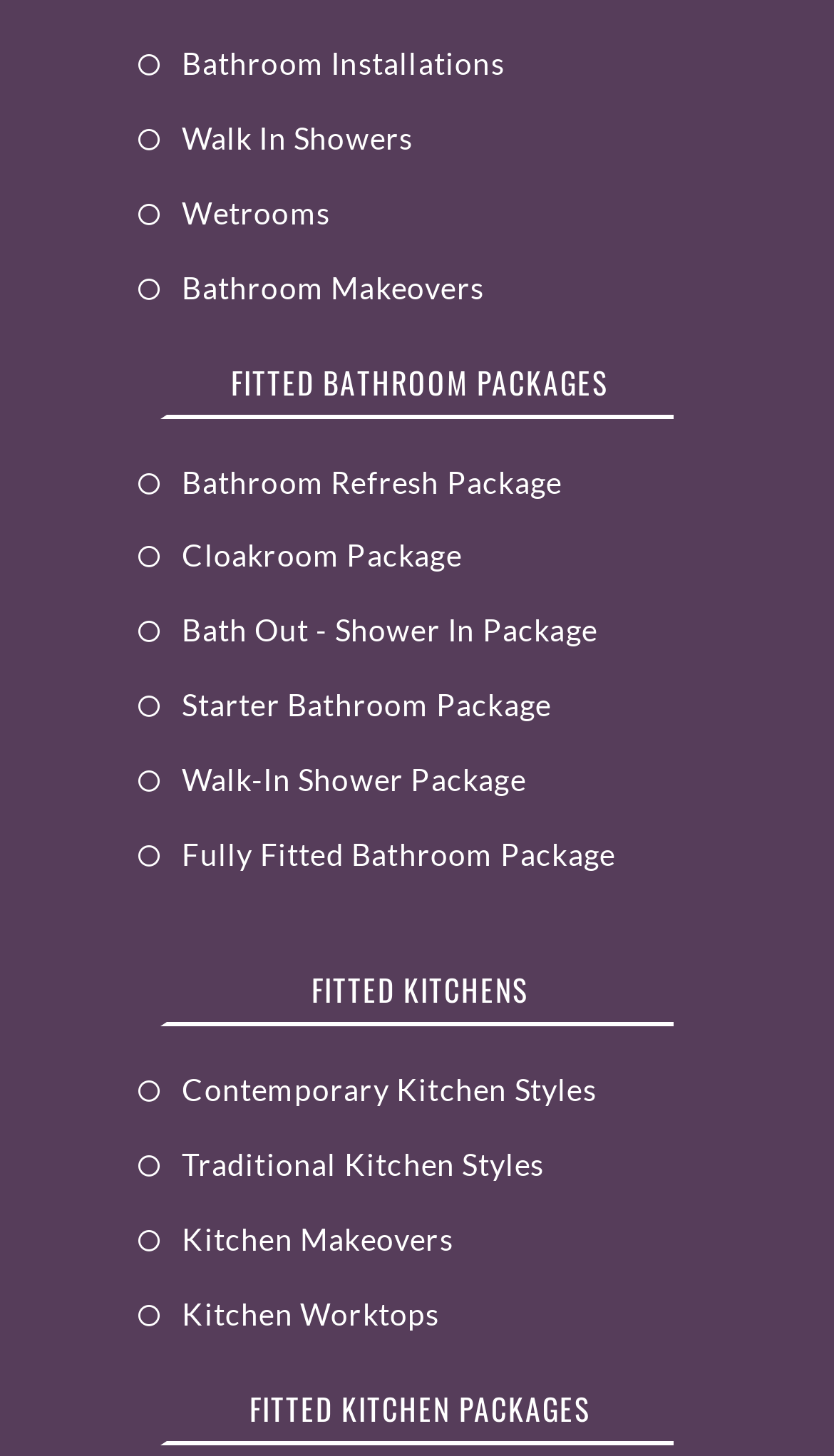How many kitchen packages are available?
Refer to the image and answer the question using a single word or phrase.

0